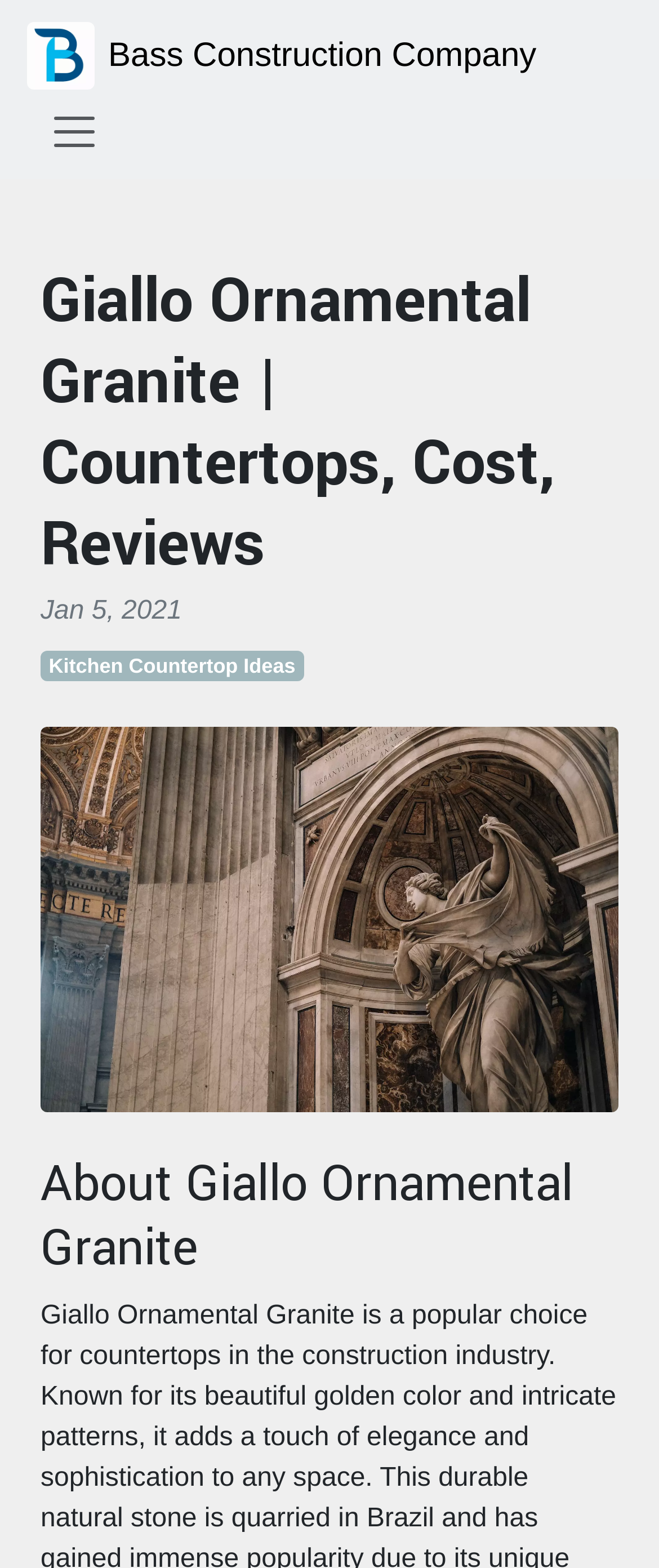What is the company name on the logo?
Using the visual information, respond with a single word or phrase.

Bass Construction Company